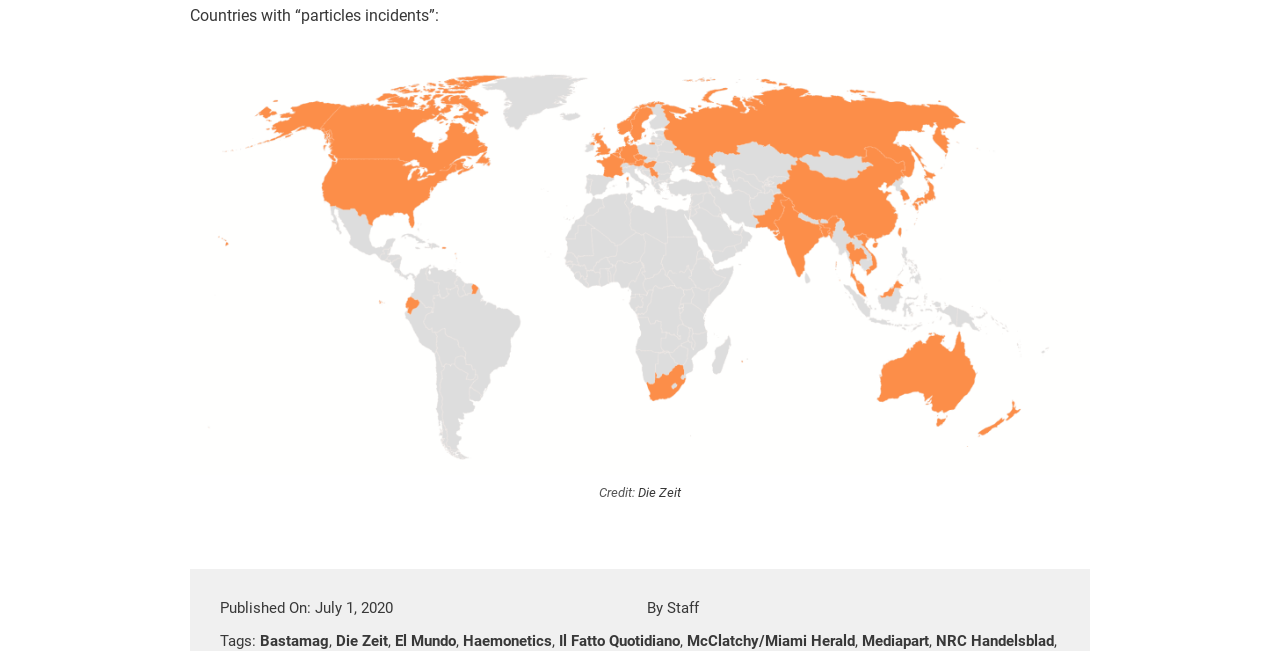Provide the bounding box coordinates for the area that should be clicked to complete the instruction: "Visit Haemonetics website".

[0.361, 0.971, 0.431, 0.999]